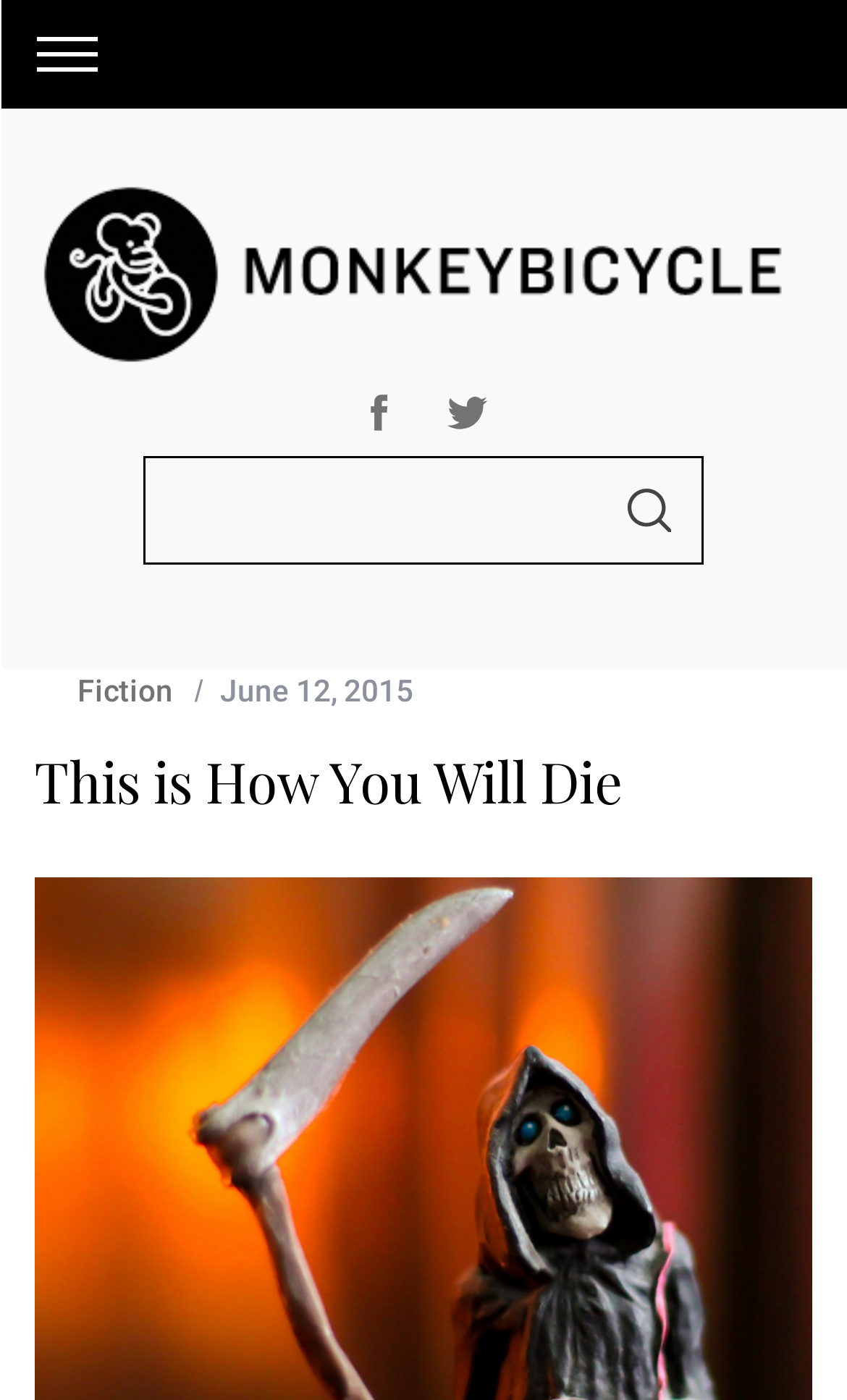Can you find and generate the webpage's heading?

This is How You Will Die